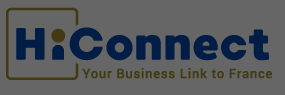What is the purpose of HiConnect?
Look at the webpage screenshot and answer the question with a detailed explanation.

According to the caption, HiConnect's mission is to serve as a crucial connection point for businesses engaging with France, which implies that the company's purpose is to facilitate business connections.